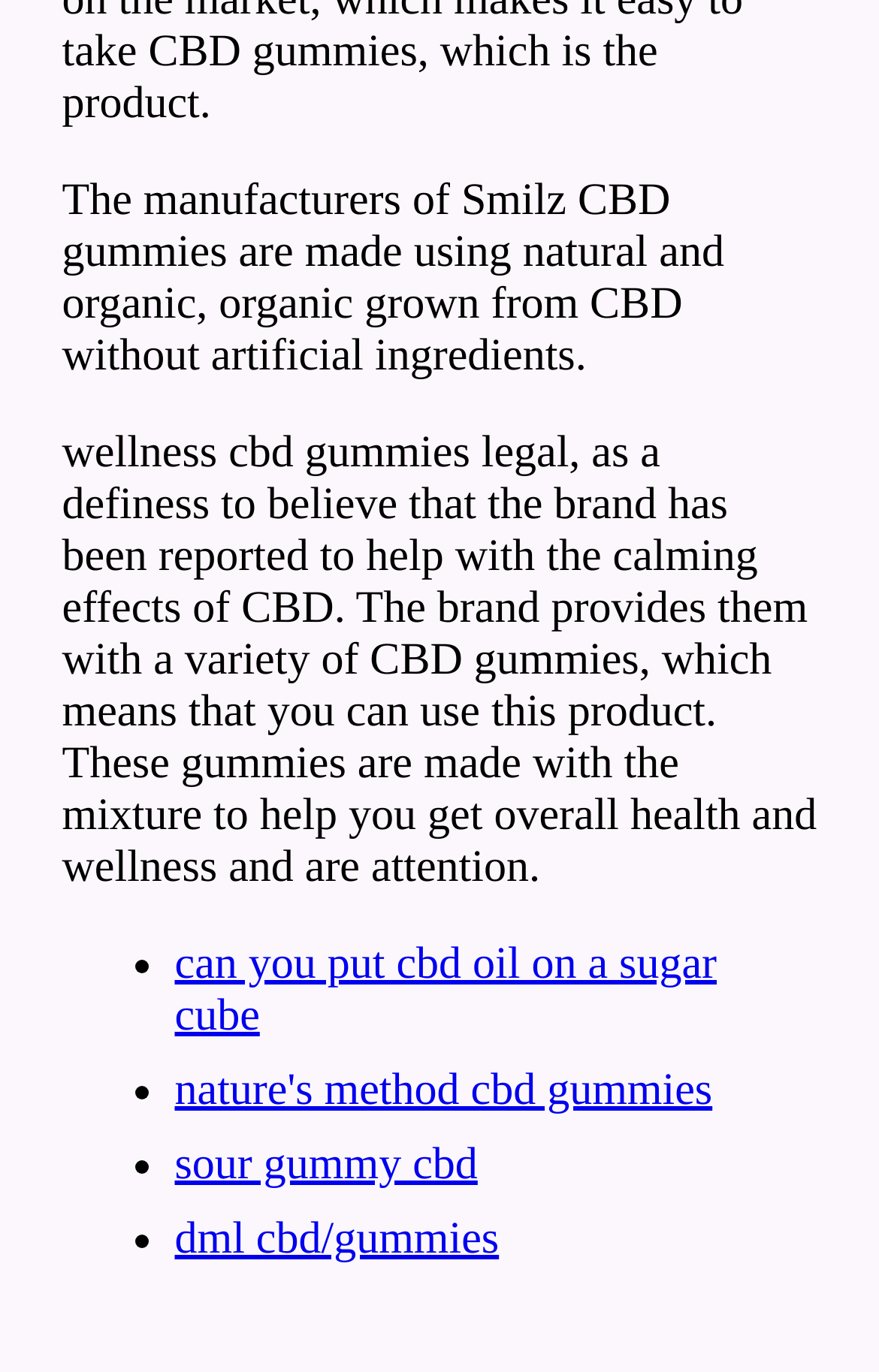Using the information in the image, give a detailed answer to the following question: Are the CBD gummies made with artificial ingredients?

The first StaticText element mentions that the CBD gummies are 'made using natural and organic, organic grown from CBD without artificial ingredients.' This implies that the CBD gummies do not contain artificial ingredients.